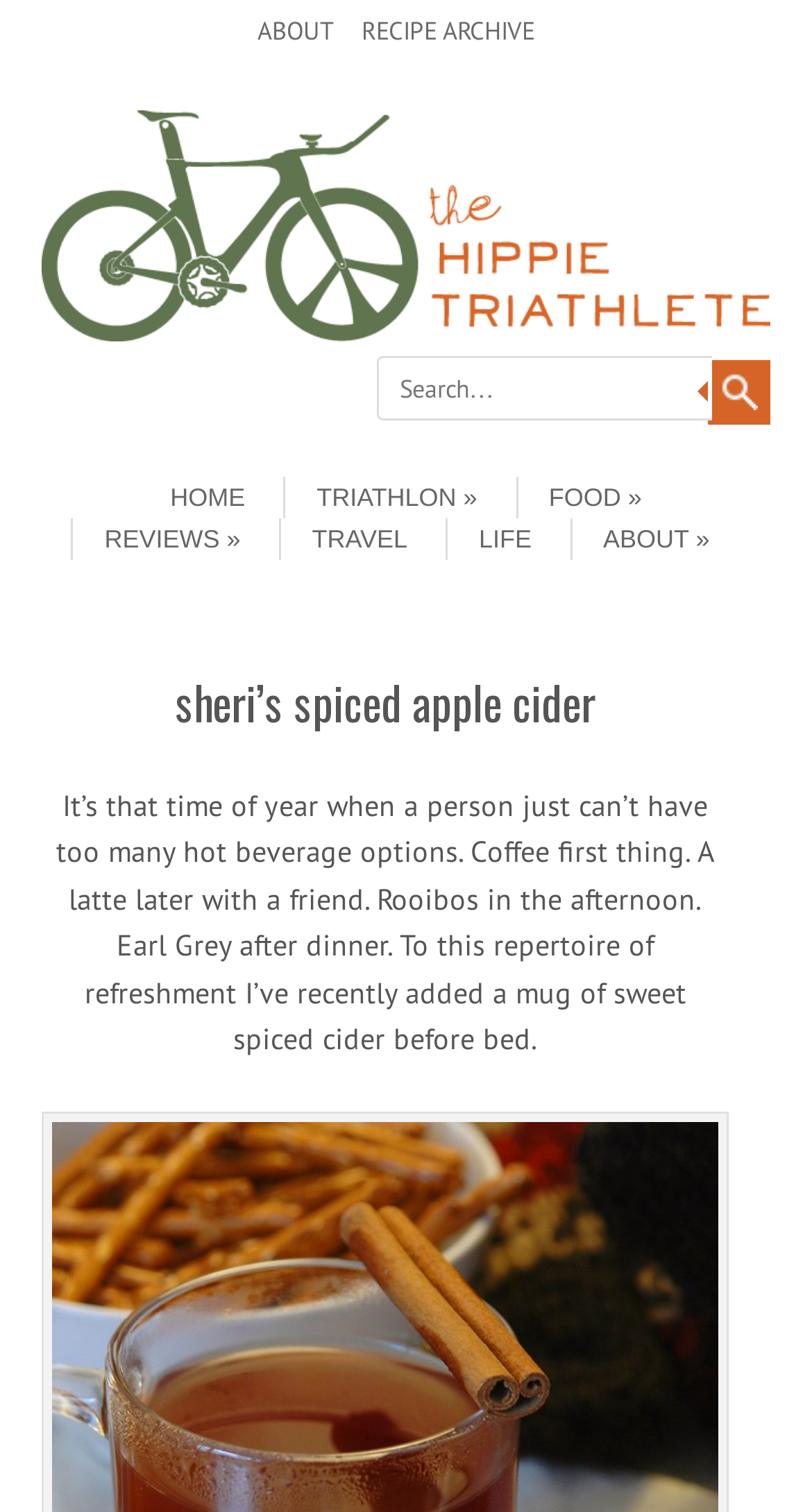Please give the bounding box coordinates of the area that should be clicked to fulfill the following instruction: "Read the article about sherri’s spiced apple cider". The coordinates should be in the format of four float numbers from 0 to 1, i.e., [left, top, right, bottom].

[0.069, 0.52, 0.879, 0.699]